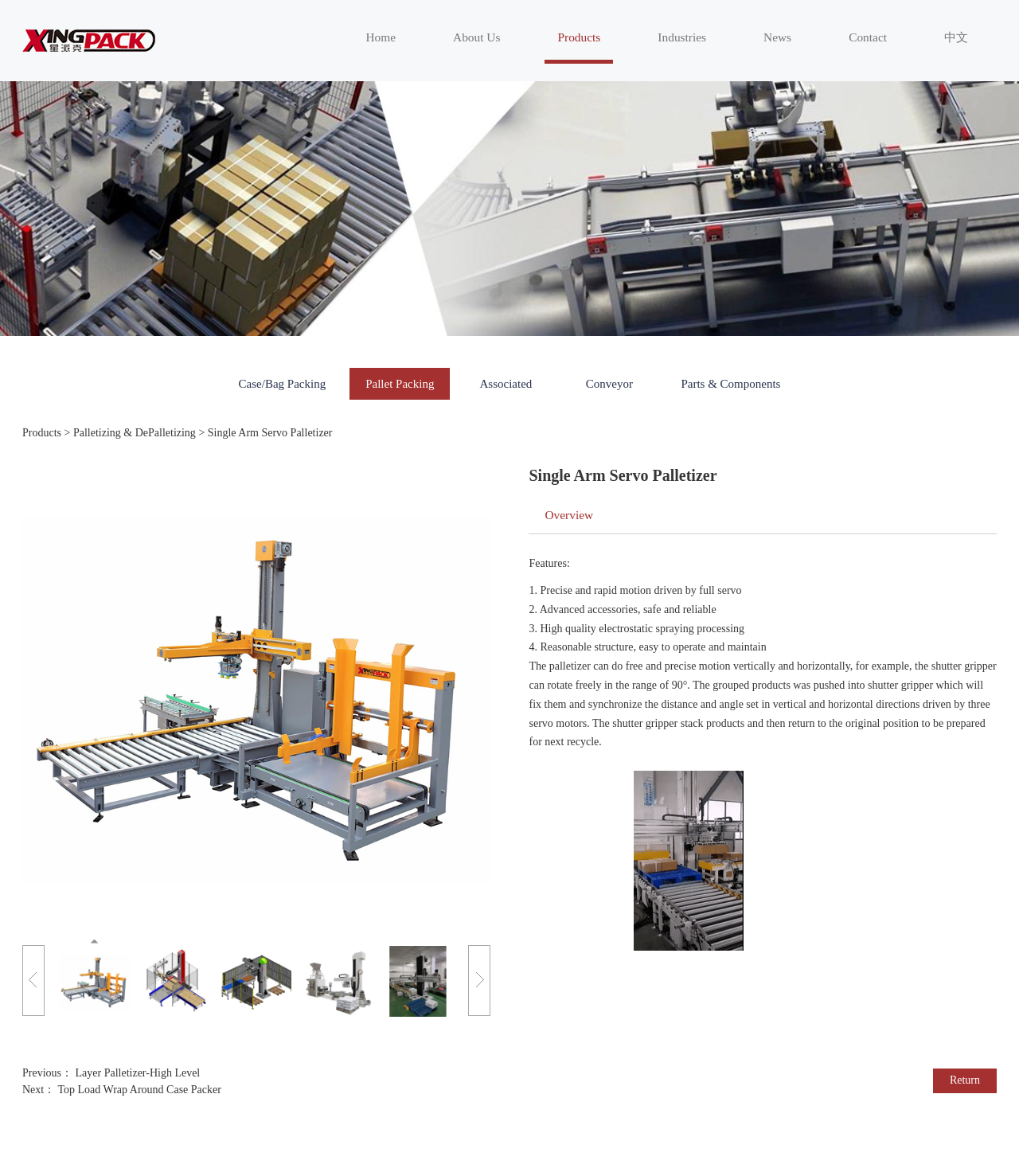Please find and provide the title of the webpage.

Single Arm Servo Palletizer